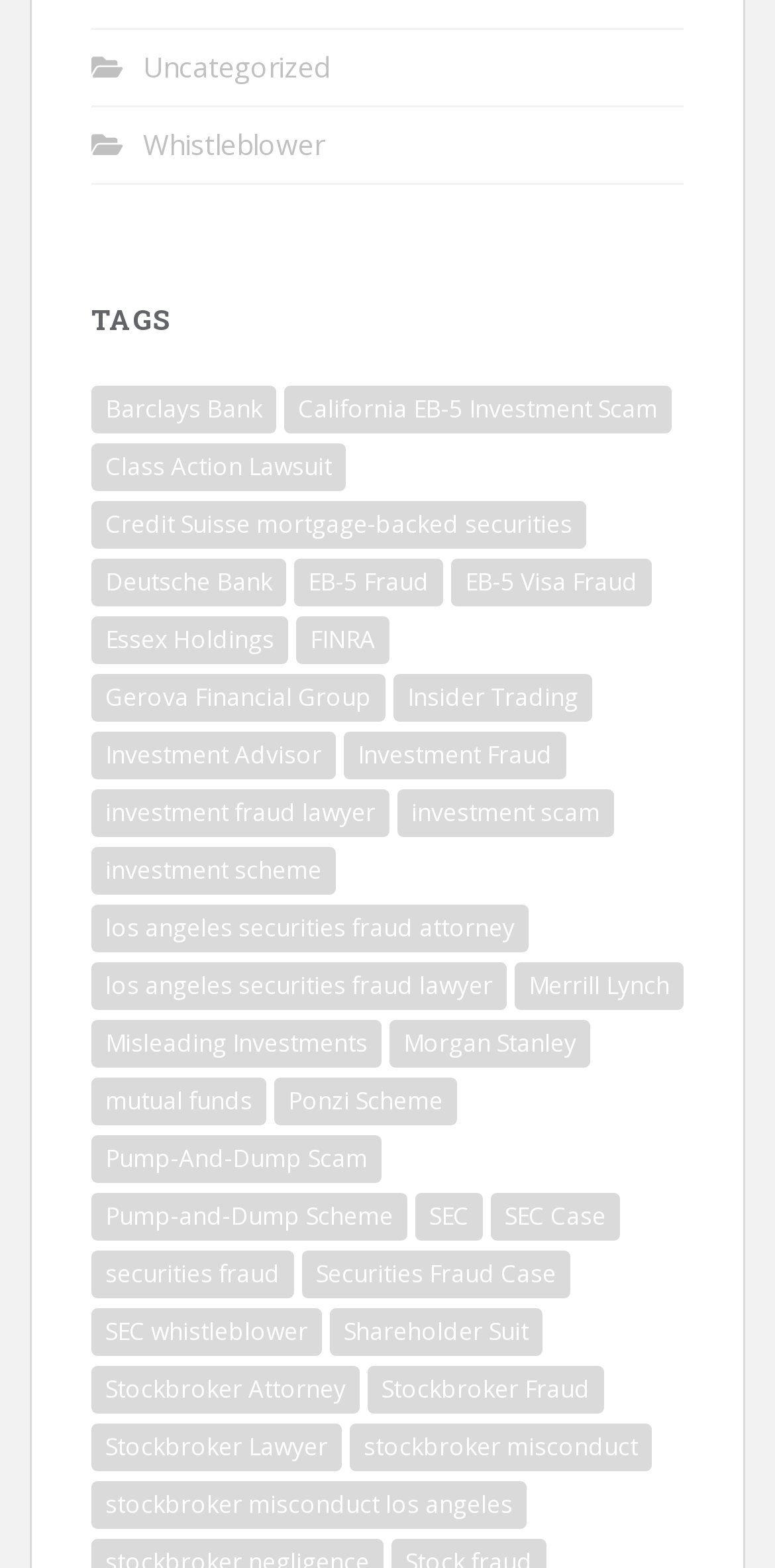Determine the bounding box coordinates of the UI element that matches the following description: "California EB-5 Investment Scam". The coordinates should be four float numbers between 0 and 1 in the format [left, top, right, bottom].

[0.367, 0.246, 0.867, 0.277]